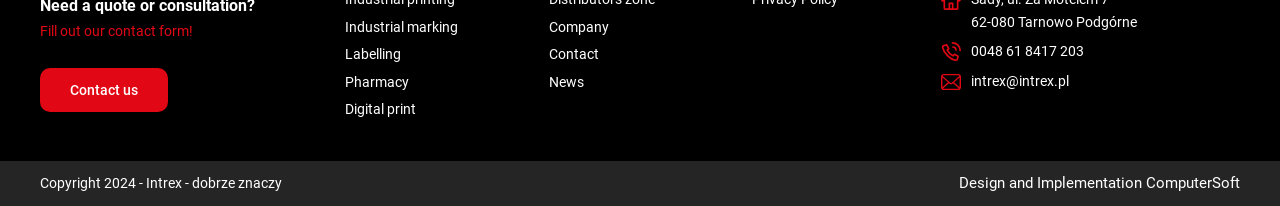Locate the bounding box coordinates of the area you need to click to fulfill this instruction: 'Visit the contact us page'. The coordinates must be in the form of four float numbers ranging from 0 to 1: [left, top, right, bottom].

[0.031, 0.328, 0.131, 0.541]